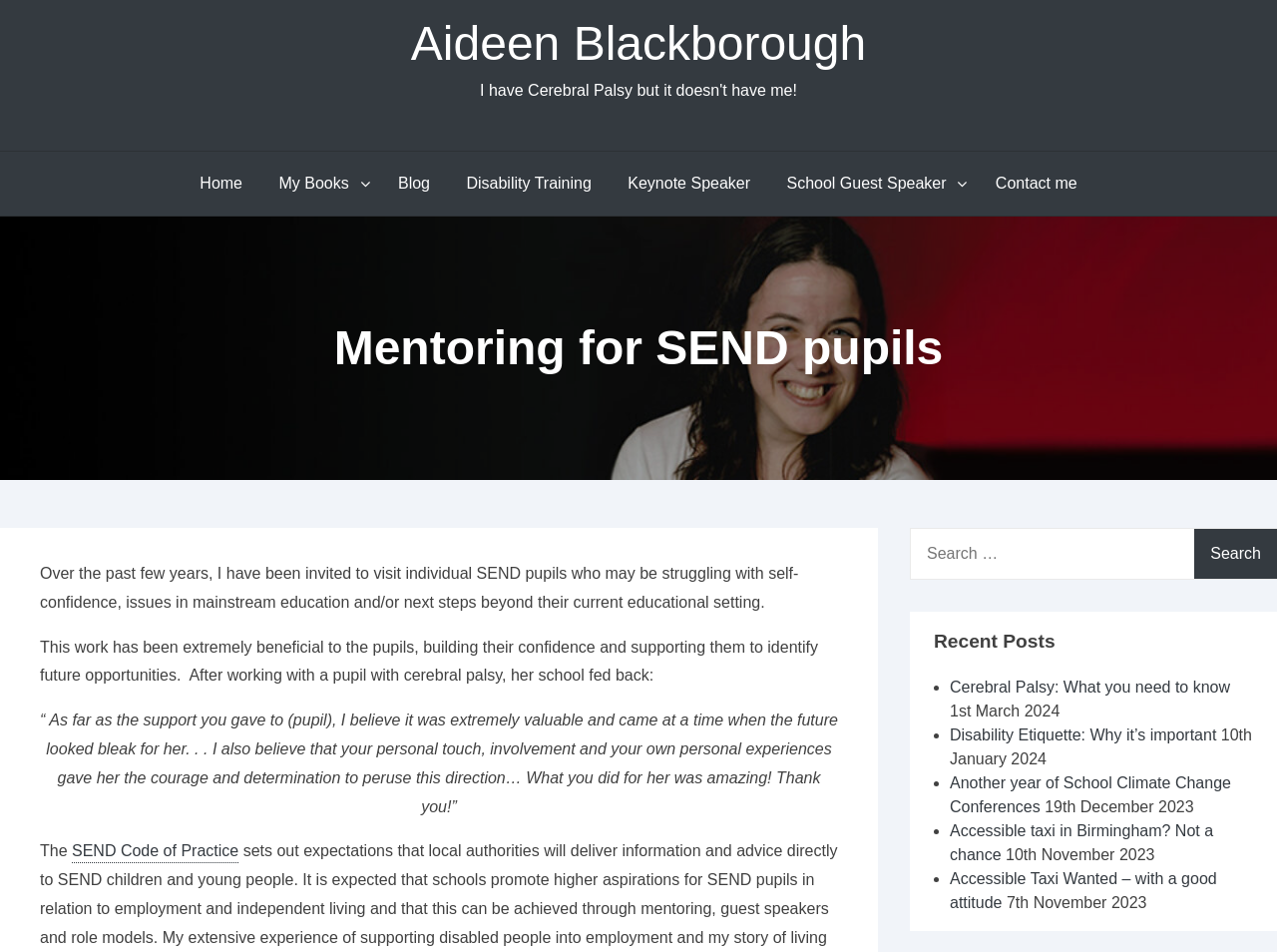Find the main header of the webpage and produce its text content.

Mentoring for SEND pupils